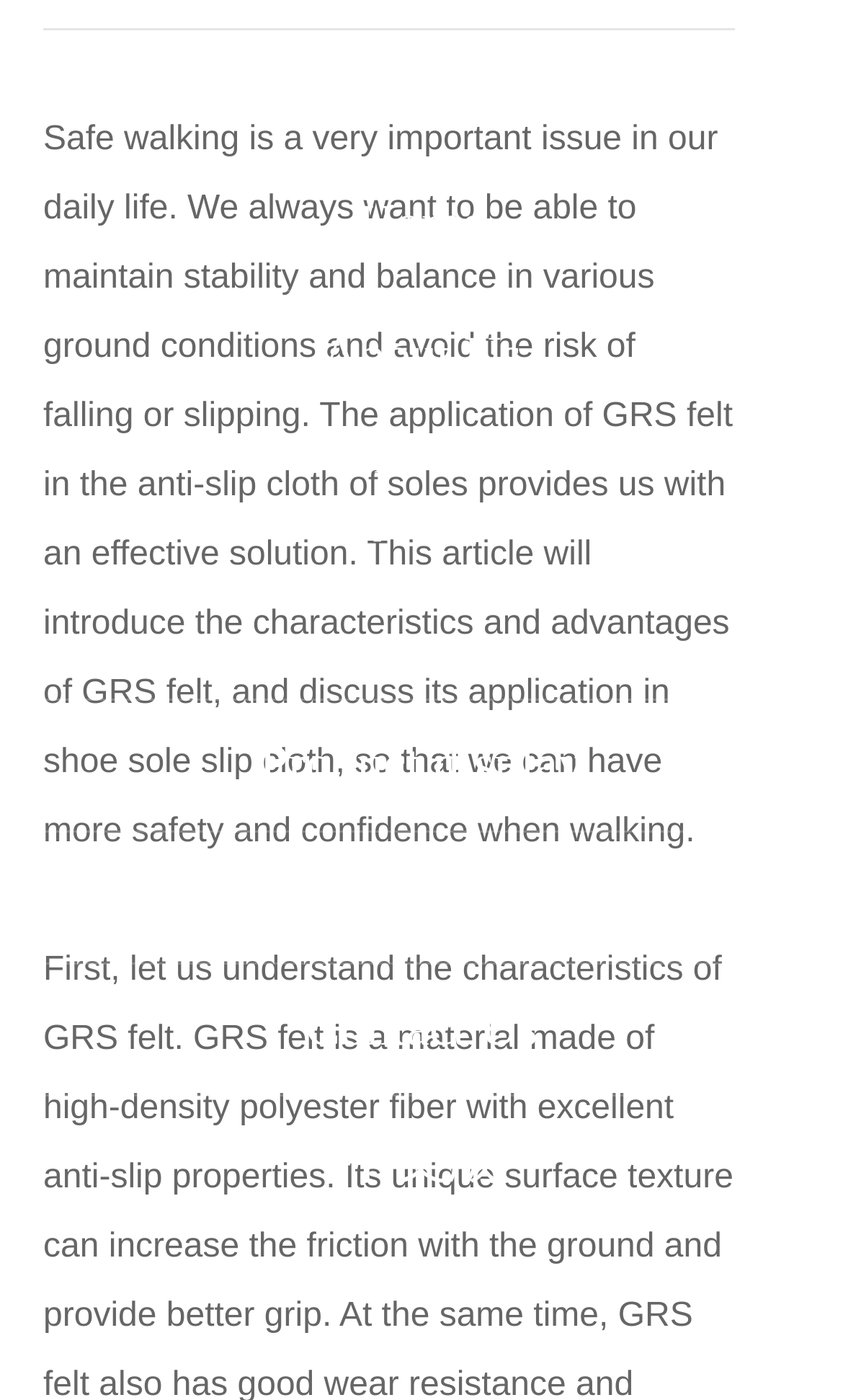Find the bounding box coordinates for the area that must be clicked to perform this action: "View the 'Product display'".

[0.308, 0.528, 0.692, 0.565]